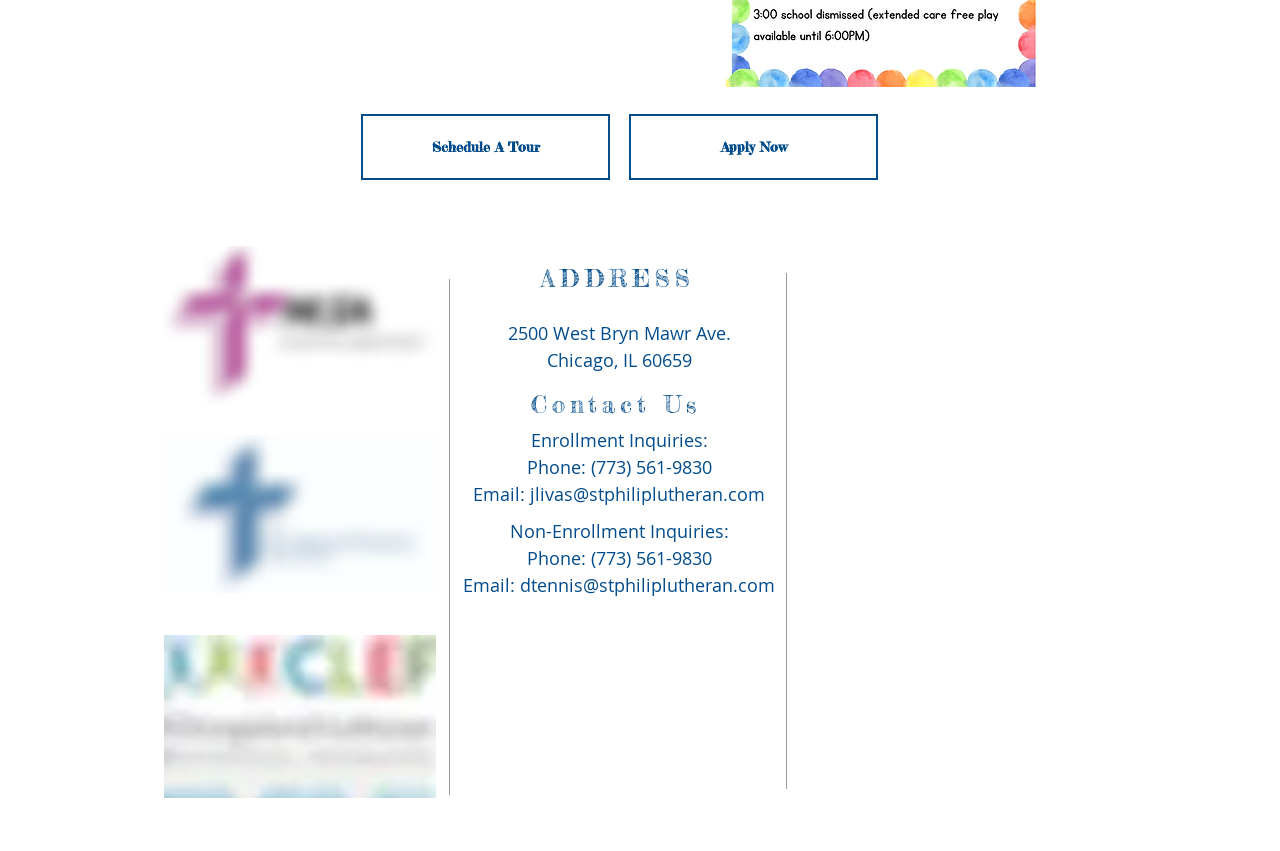Please reply to the following question using a single word or phrase: 
What is the email address for enrollment inquiries?

jlivas@stphiliplutheran.com